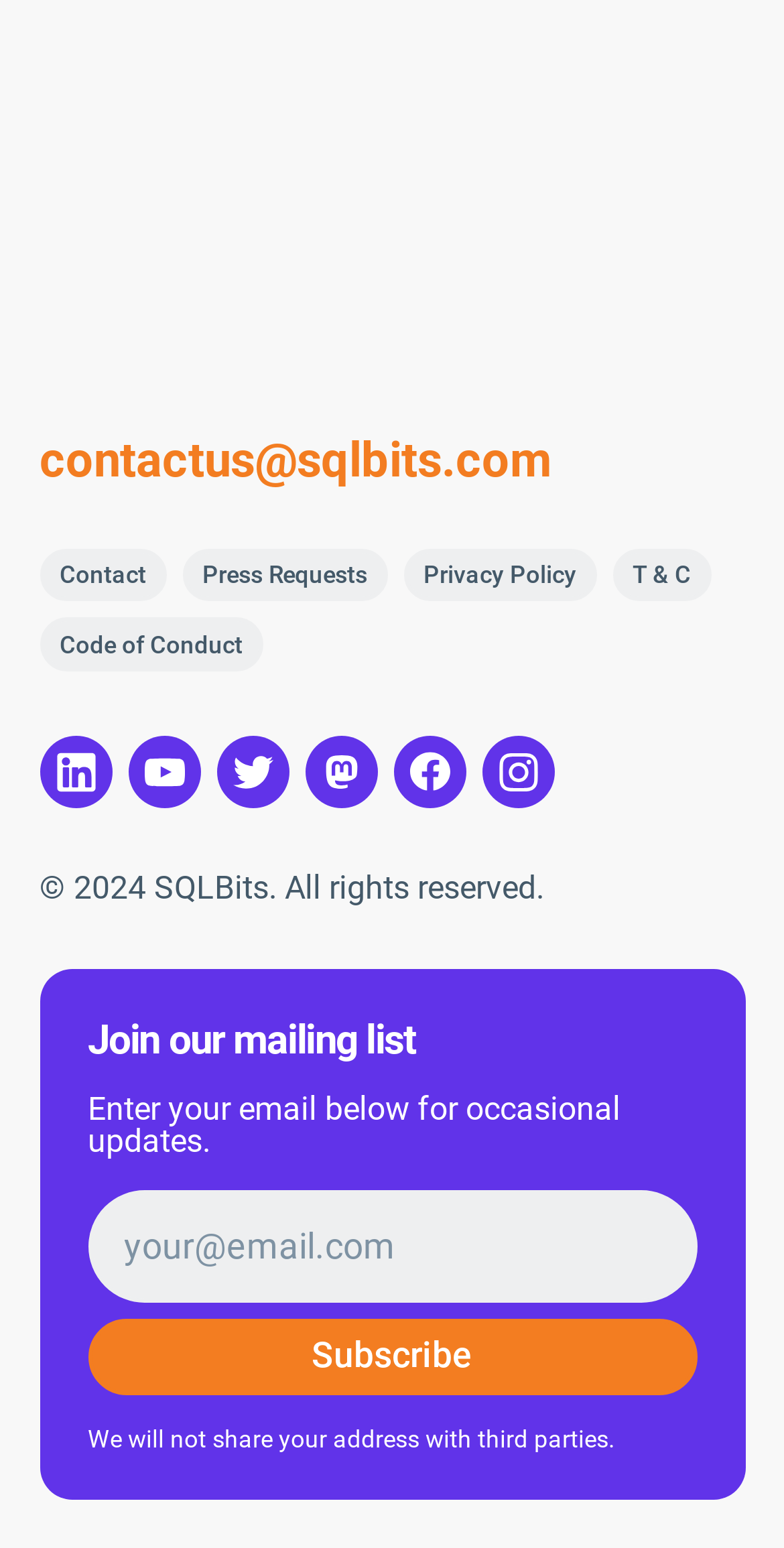Please locate the bounding box coordinates of the element that should be clicked to complete the given instruction: "Enter your email address".

[0.112, 0.769, 0.888, 0.841]